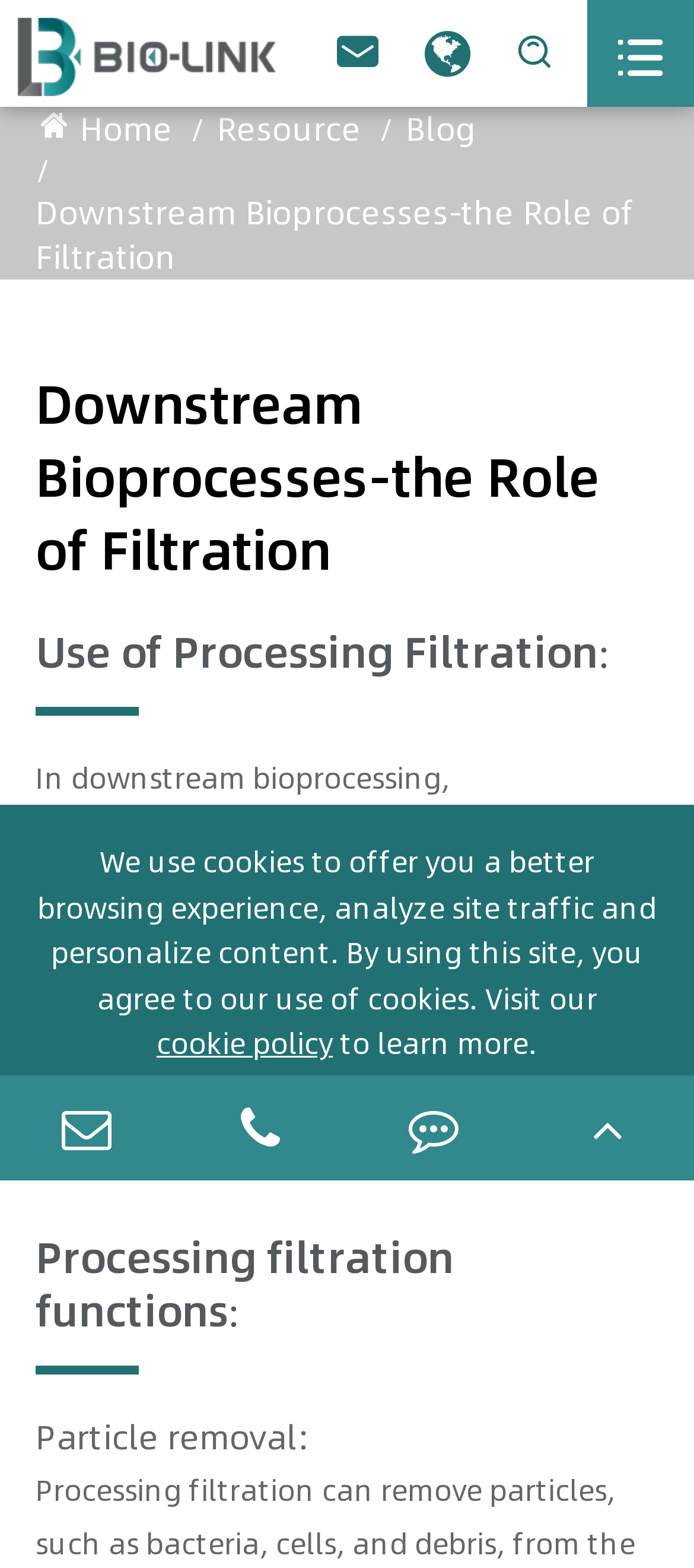Please specify the bounding box coordinates of the clickable section necessary to execute the following command: "scroll to top".

[0.811, 0.686, 0.939, 0.753]